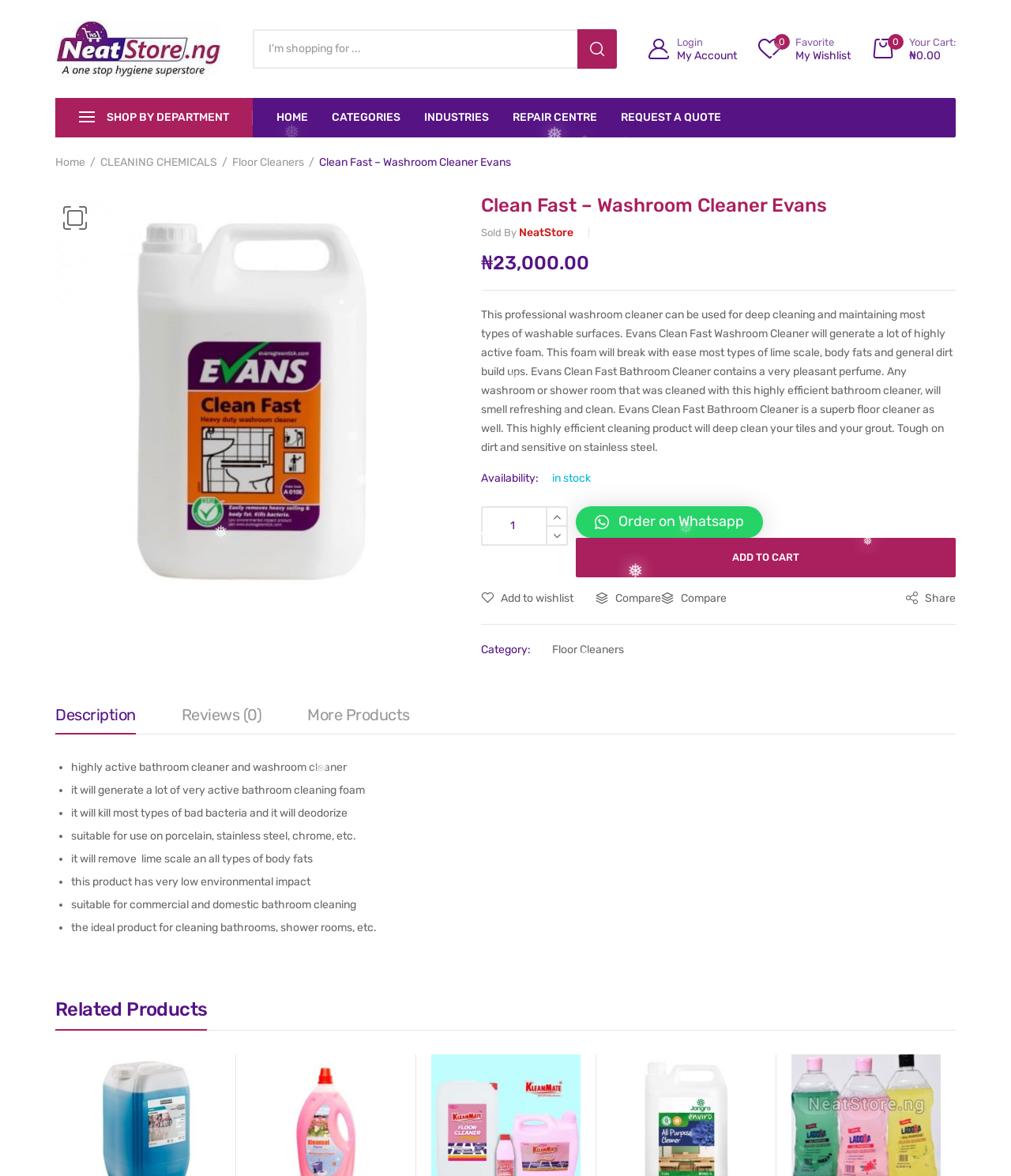From the given element description: "Dare Fashion", find the bounding box for the UI element. Provide the coordinates as four float numbers between 0 and 1, in the order [left, top, right, bottom].

None